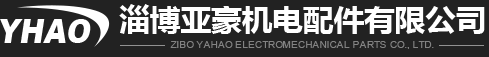Craft a detailed explanation of the image.

The image features the logo of "Zibo YHAO Electromechanical Parts Co., Ltd." prominently displayed at the top. The design incorporates both Chinese characters and English text, highlighting the company's name in a modern, stylized font. The logo is set against a clean, professional background, emphasizing the company's focus on electromechanical parts and accessories. This visual representation reinforces the brand identity while conveying a sense of reliability and expertise in the industry.